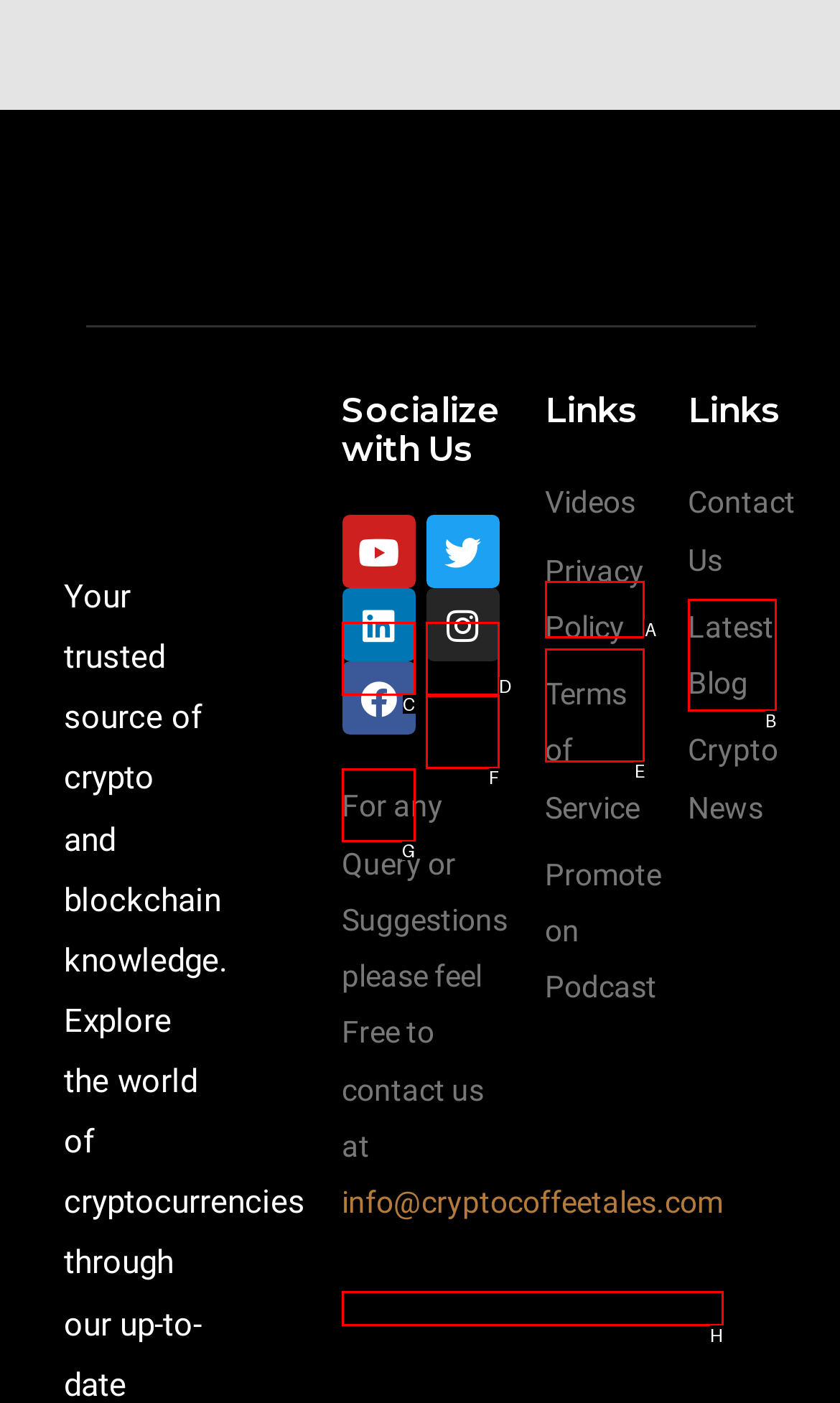Identify the letter of the UI element you need to select to accomplish the task: Check Latest Blog.
Respond with the option's letter from the given choices directly.

B